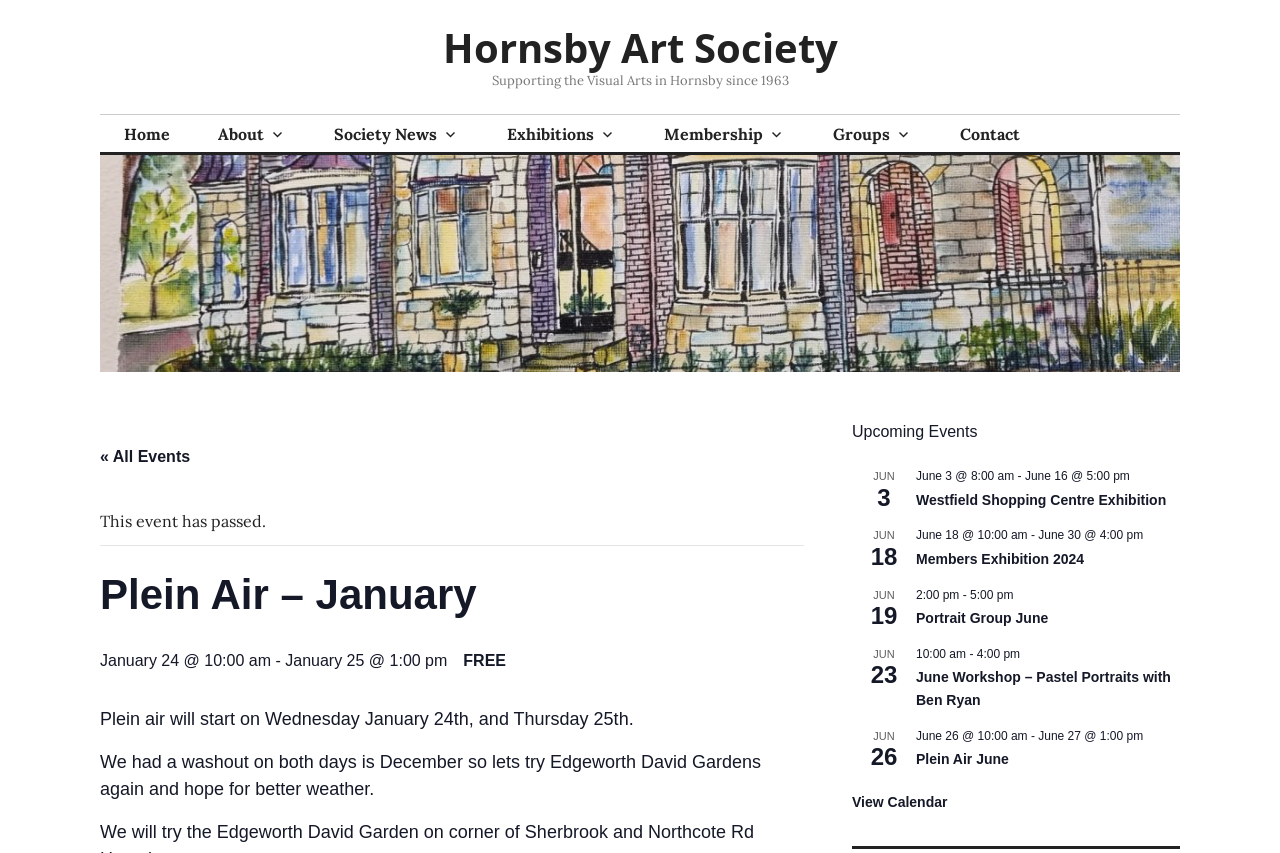Pinpoint the bounding box coordinates of the element you need to click to execute the following instruction: "Click on the 'Home' link". The bounding box should be represented by four float numbers between 0 and 1, in the format [left, top, right, bottom].

[0.078, 0.136, 0.152, 0.178]